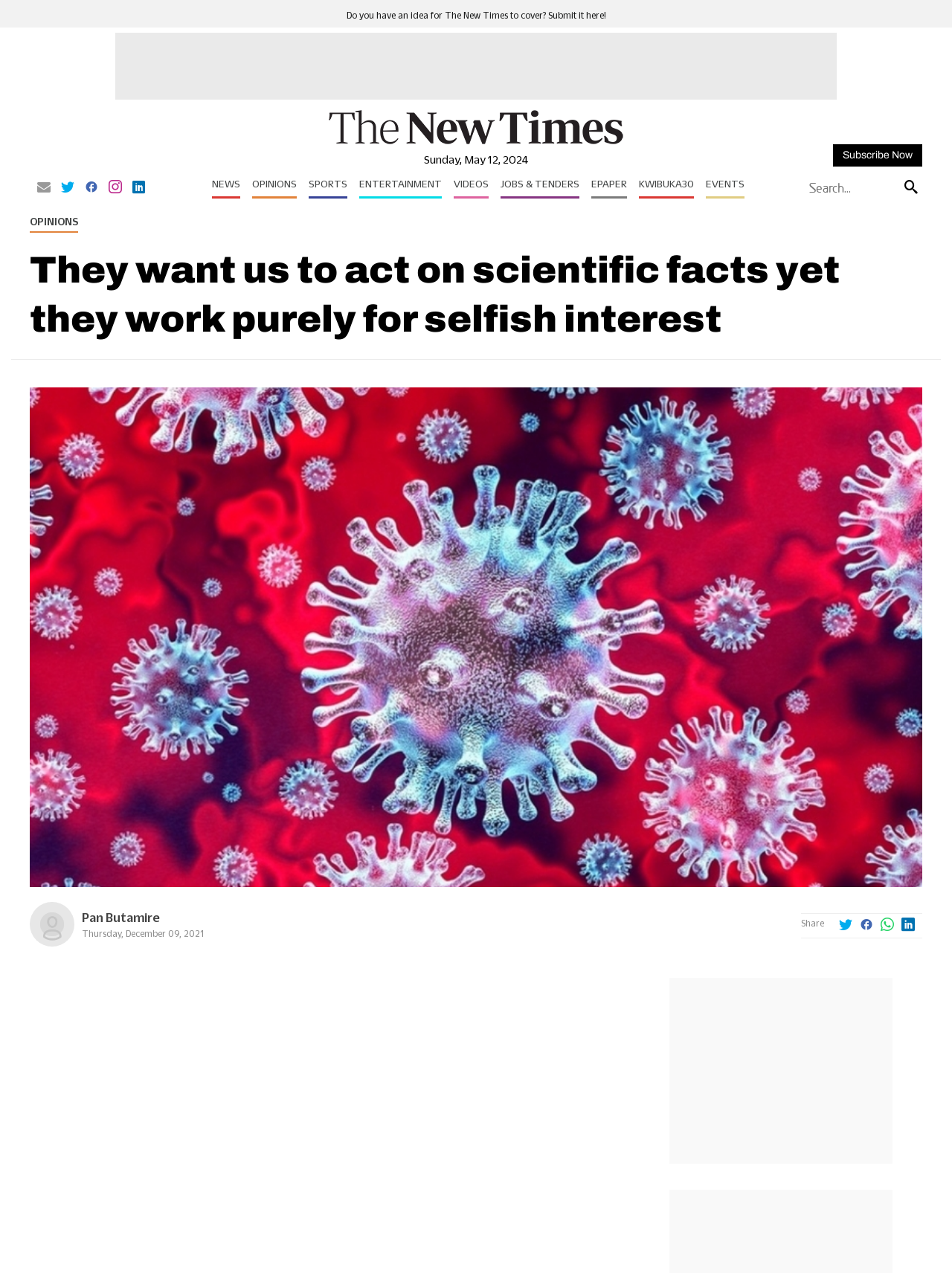Determine the bounding box coordinates for the area that needs to be clicked to fulfill this task: "Read the article by Pan Butamire". The coordinates must be given as four float numbers between 0 and 1, i.e., [left, top, right, bottom].

[0.031, 0.736, 0.078, 0.745]